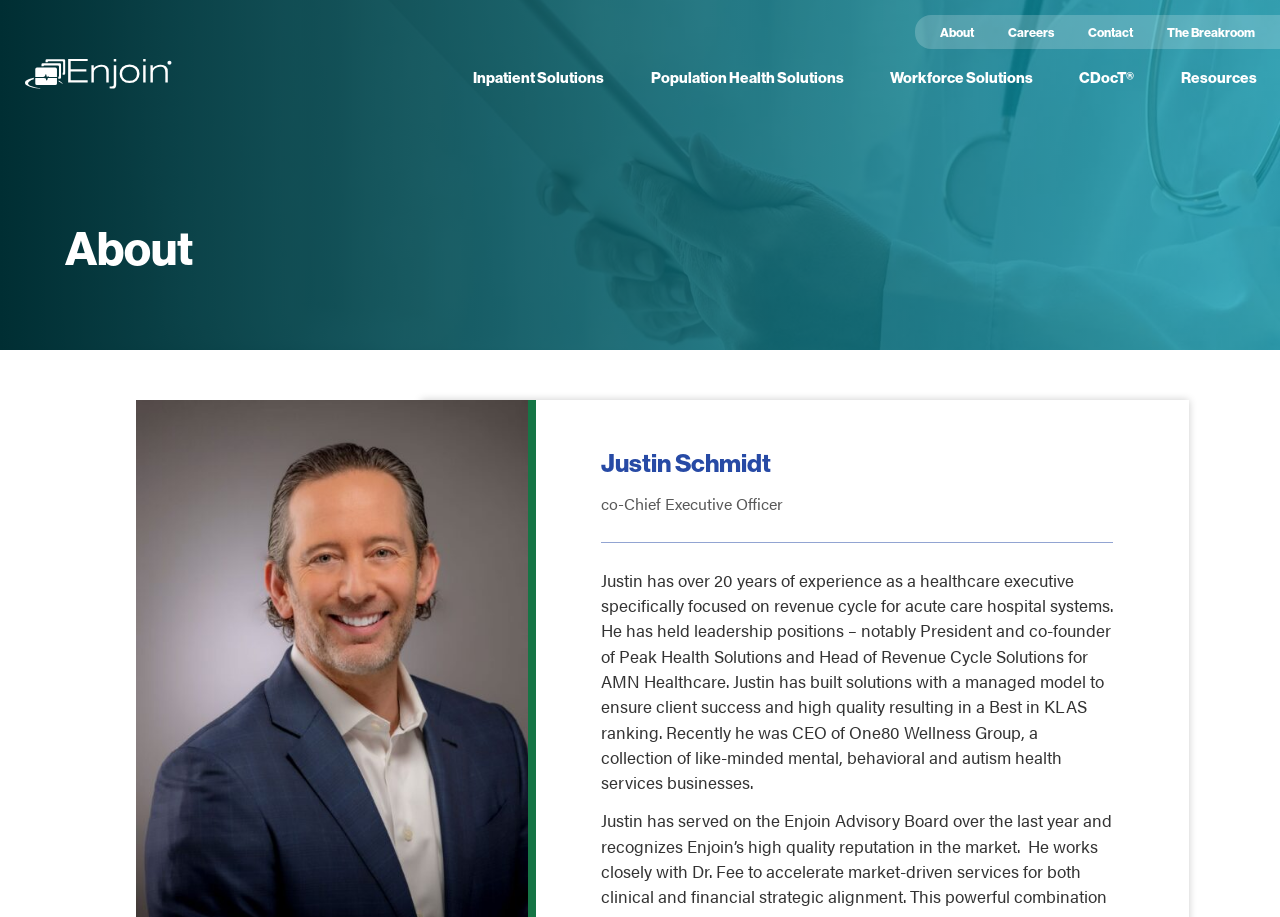Locate the bounding box coordinates of the element that needs to be clicked to carry out the instruction: "click Enjoin". The coordinates should be given as four float numbers ranging from 0 to 1, i.e., [left, top, right, bottom].

[0.02, 0.069, 0.239, 0.095]